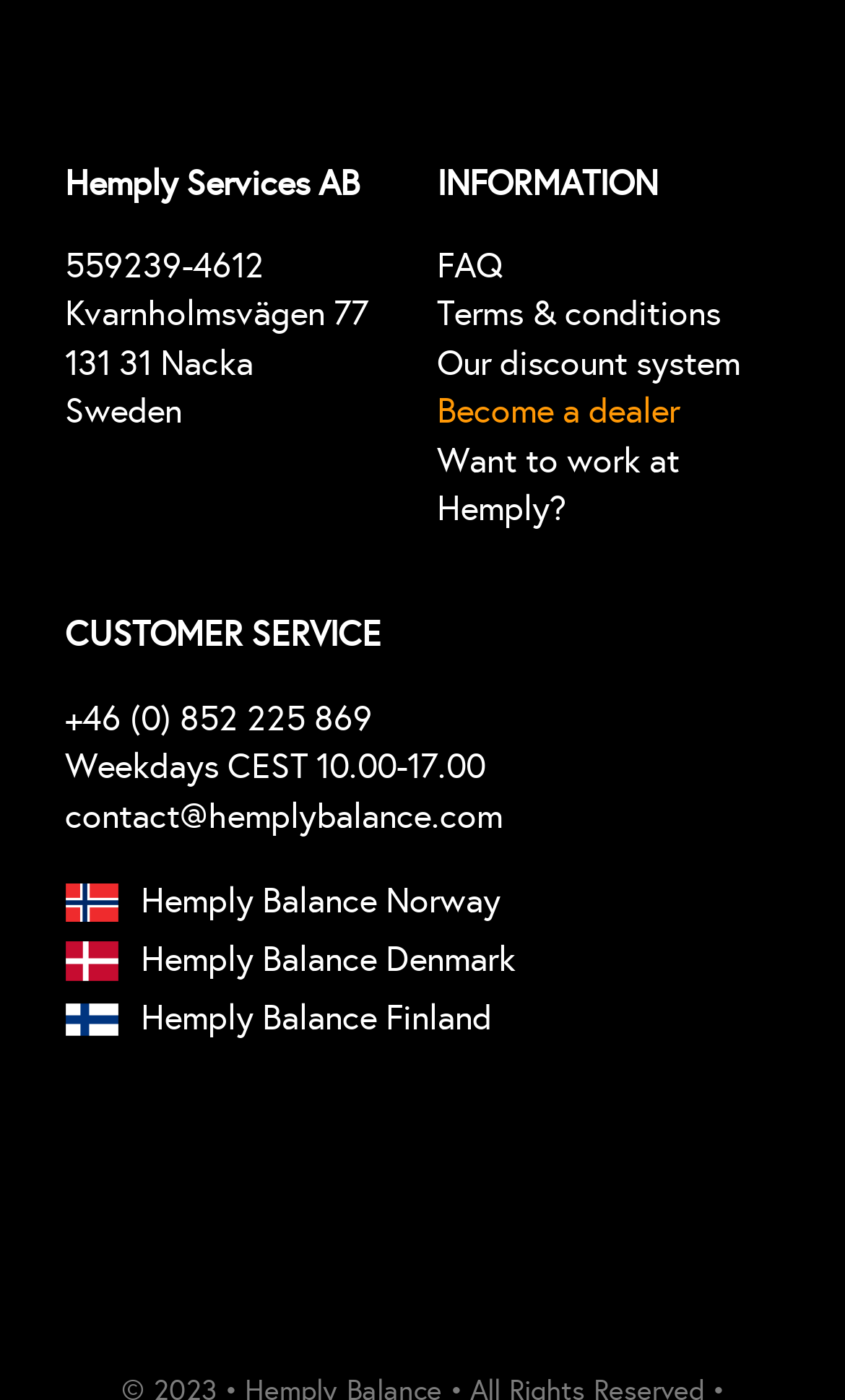Utilize the details in the image to give a detailed response to the question: What payment methods are accepted?

The payment methods are indicated by two image elements, one with bounding box coordinates [0.103, 0.827, 0.364, 0.878] and another with bounding box coordinates [0.415, 0.813, 0.585, 0.892], both showing the Klarna logo, and a third image element with bounding box coordinates [0.636, 0.82, 0.897, 0.885] showing the ApplePay logo.